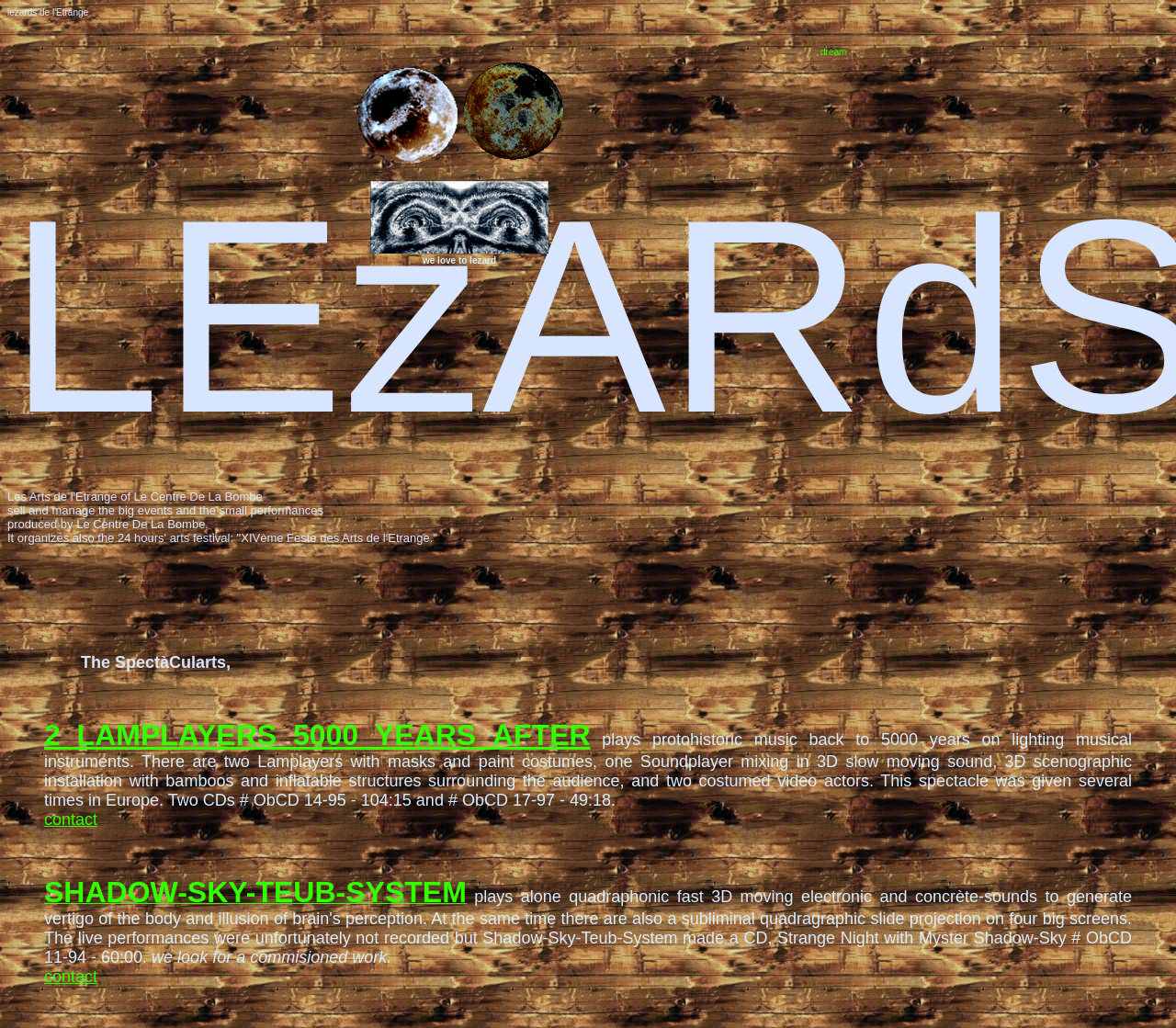Create an in-depth description of the webpage, covering main sections.

The webpage appears to be the website of "Le Centre De La Bombe", an art organization that produces strange and unexpected art in various domains. 

At the top of the page, there are two images side by side, followed by a link labeled "dream" on the right. Below these elements, there is an image, and to its right, a static text "we love to lezard". 

Further down, there are three blocks of text. The first block describes the organization's activities, including producing and managing events and performances. The second block mentions the organization's involvement in the 24-hour arts festival "XIVème Feste des Arts de l'Etrange". 

Below these blocks of text, there is a large blockquote section that takes up most of the page. Within this section, there are three subsections. The first subsection describes a spectacle called "The SpectàCularts". The second subsection describes a performance called "2_LAMPLAYERS_5000_YEARS_AFTER", which features music, lighting, and 3D installations. There is also a link to contact information. The third subsection mentions a project called "SHADOW-SKY-TEUB-SYSTEM" and expresses the organization's interest in commissioned work. There is another link to contact information at the bottom of this subsection.